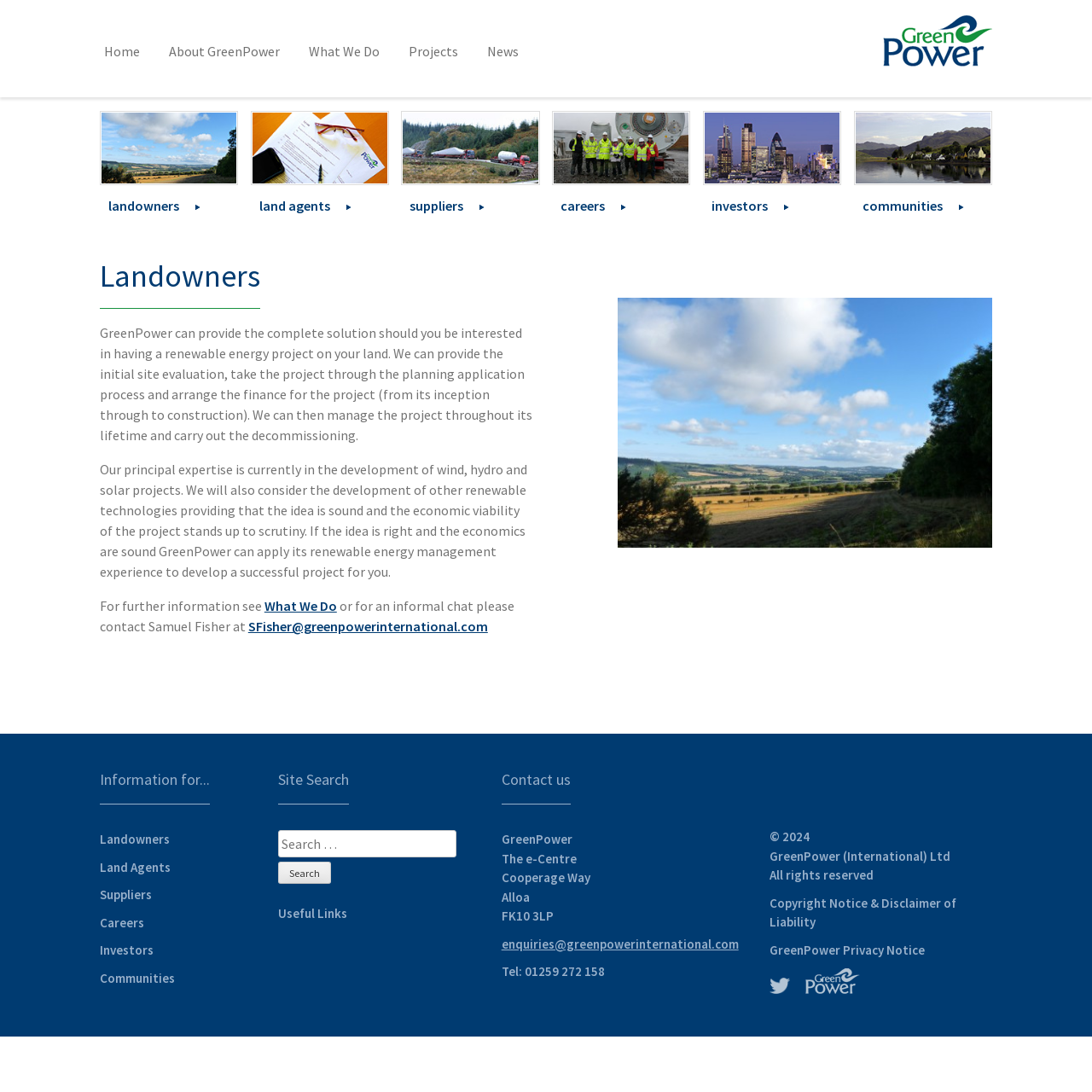Please give the bounding box coordinates of the area that should be clicked to fulfill the following instruction: "View information for Landowners". The coordinates should be in the format of four float numbers from 0 to 1, i.e., [left, top, right, bottom].

[0.091, 0.761, 0.155, 0.776]